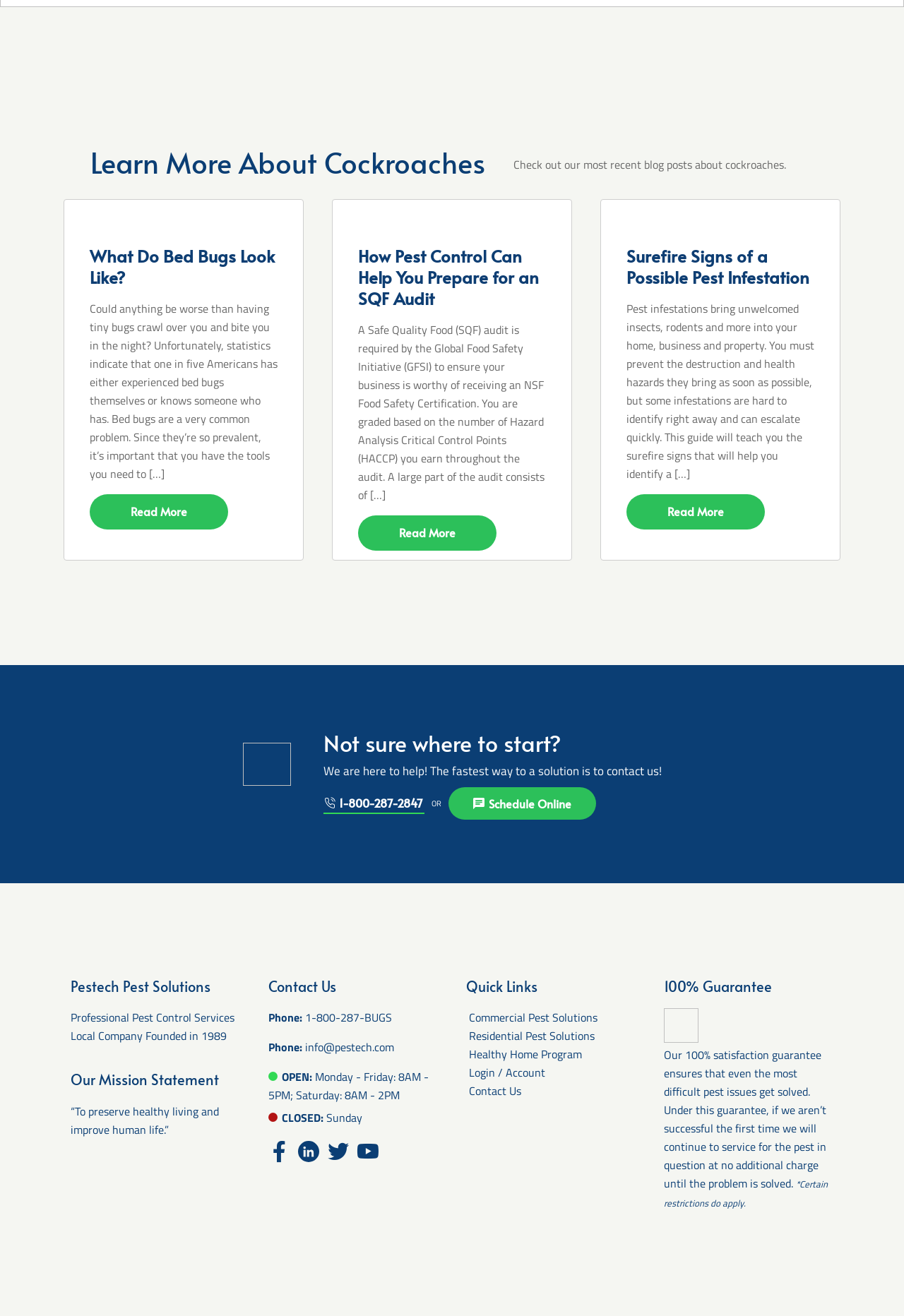What is the guarantee offered by the company?
Using the screenshot, give a one-word or short phrase answer.

100% satisfaction